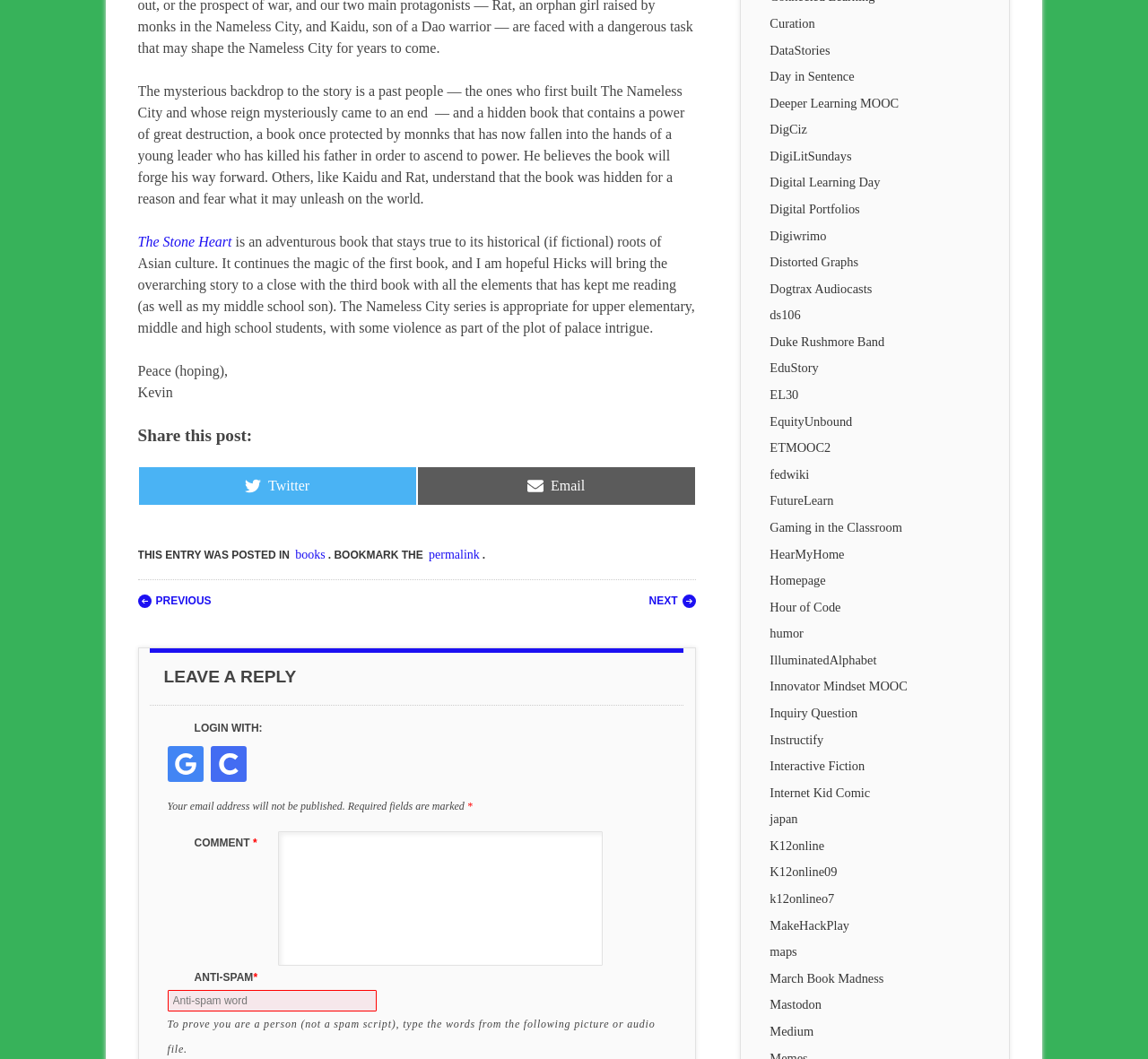Please give a succinct answer to the question in one word or phrase:
What is the purpose of the 'ANTI-SPAM' section?

To prove you are a person